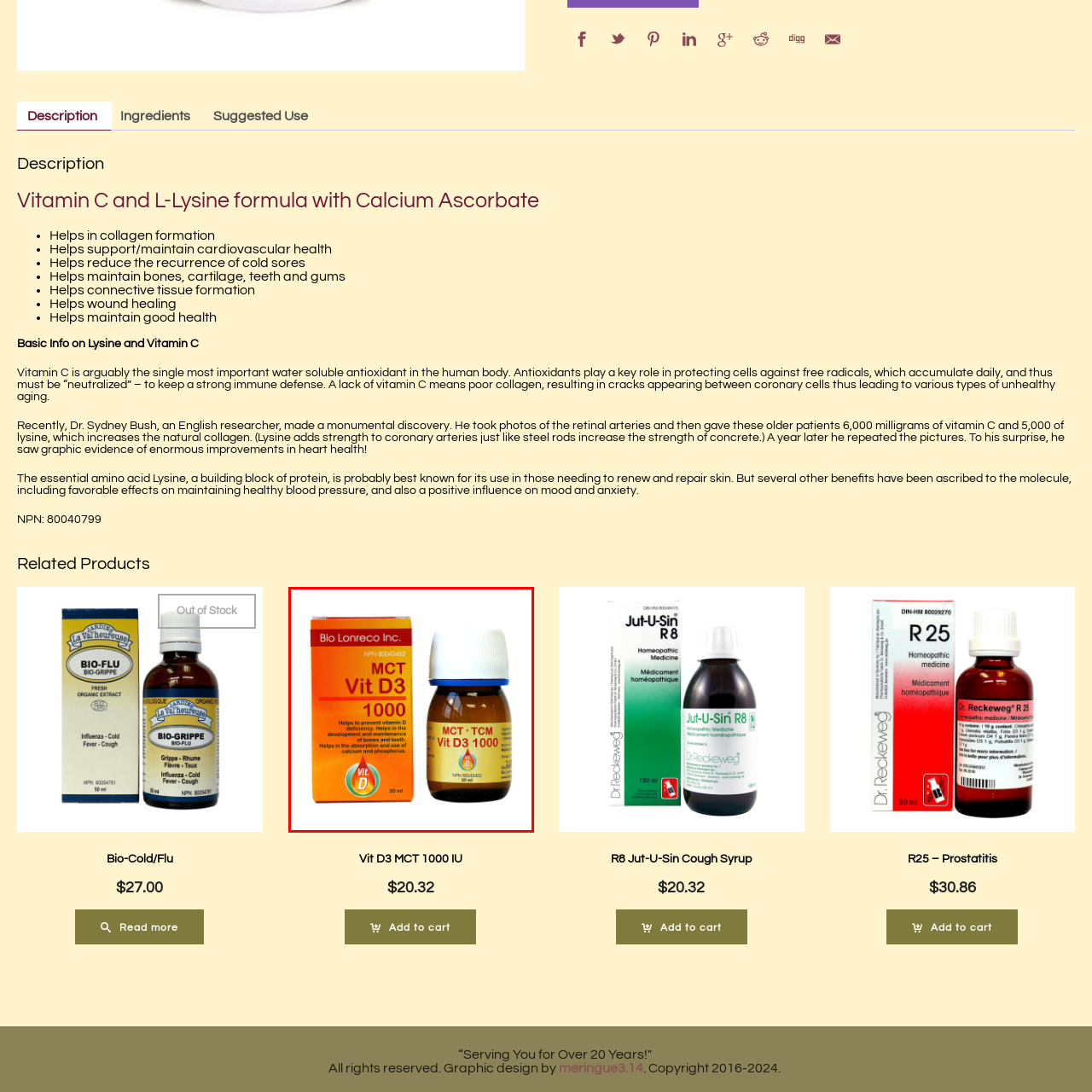Direct your attention to the image marked by the red box and answer the given question using a single word or phrase:
What is the purpose of the vitamin D3 formula?

Prevents vitamin D deficiency